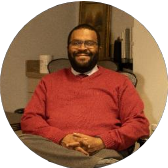Give a detailed account of everything present in the image.

This image features David Sutton, a licensed therapist based in Texas, who specializes in helping people with various mental health challenges. He is shown seated and smiling warmly, dressed in a red sweater, blending professionalism with approachability. Behind him, the setting suggests a comfortable and welcoming office space, ideal for therapeutic conversations. David has extensive experience, with 18 years in the field, focusing on issues such as stress, anxiety, emotional regulation, relationship problems, and coping with addictions. His background indicates a deep commitment to supporting clients in their personal growth and self-discovery. A link associated with his profile provides access for individuals seeking guidance and support.